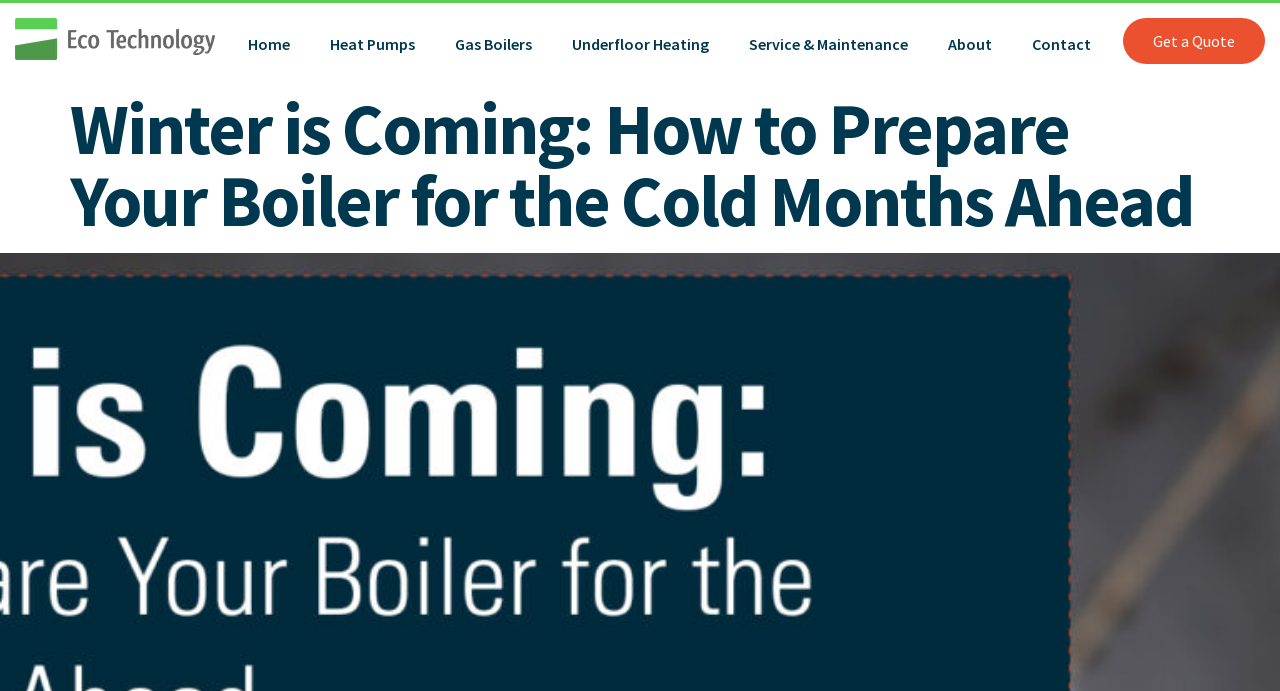Locate the coordinates of the bounding box for the clickable region that fulfills this instruction: "read the article".

[0.055, 0.135, 0.945, 0.343]